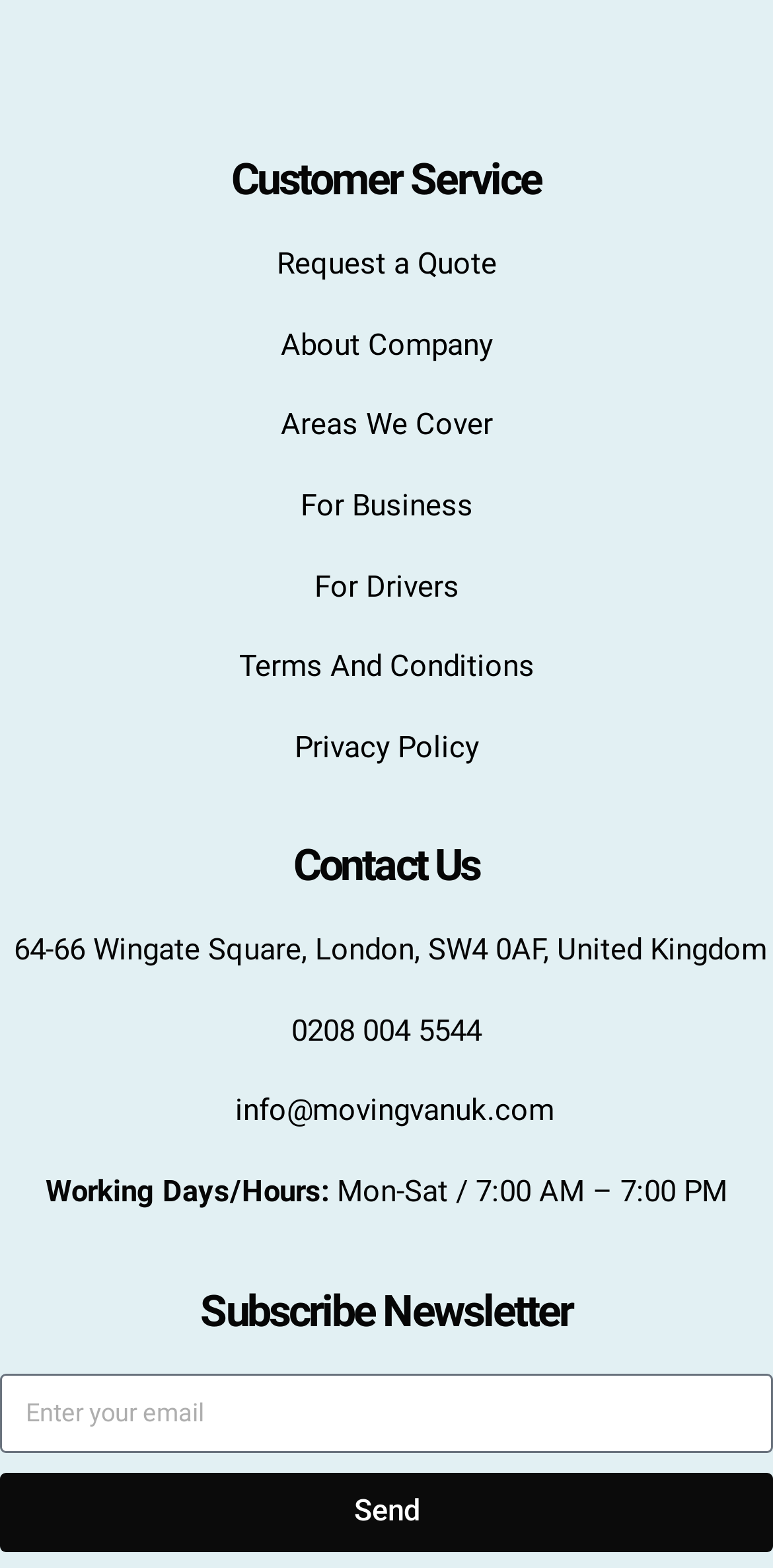Respond concisely with one word or phrase to the following query:
How many links are available in the top section of the page?

6